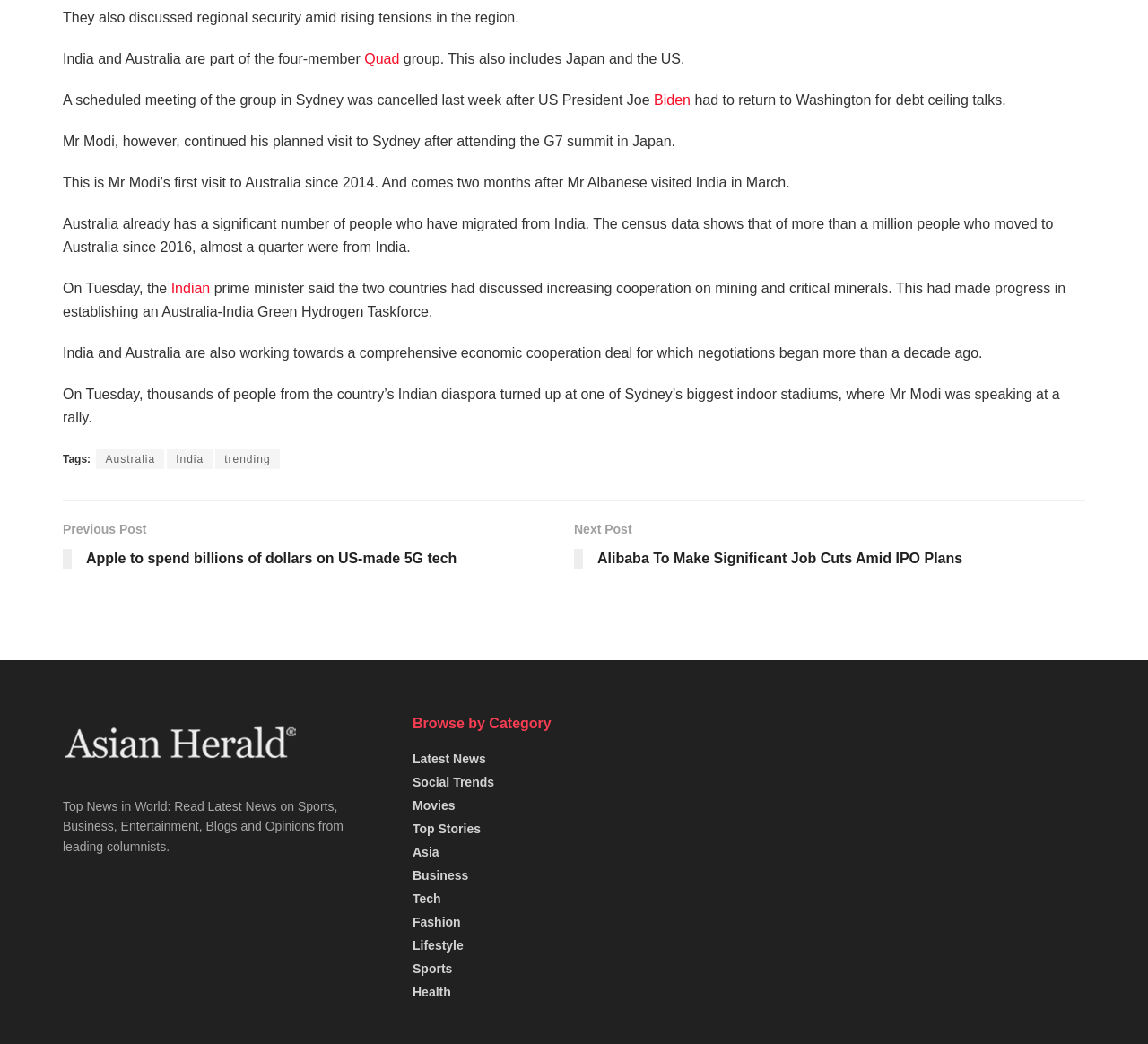Ascertain the bounding box coordinates for the UI element detailed here: "Social Trends". The coordinates should be provided as [left, top, right, bottom] with each value being a float between 0 and 1.

[0.359, 0.743, 0.431, 0.756]